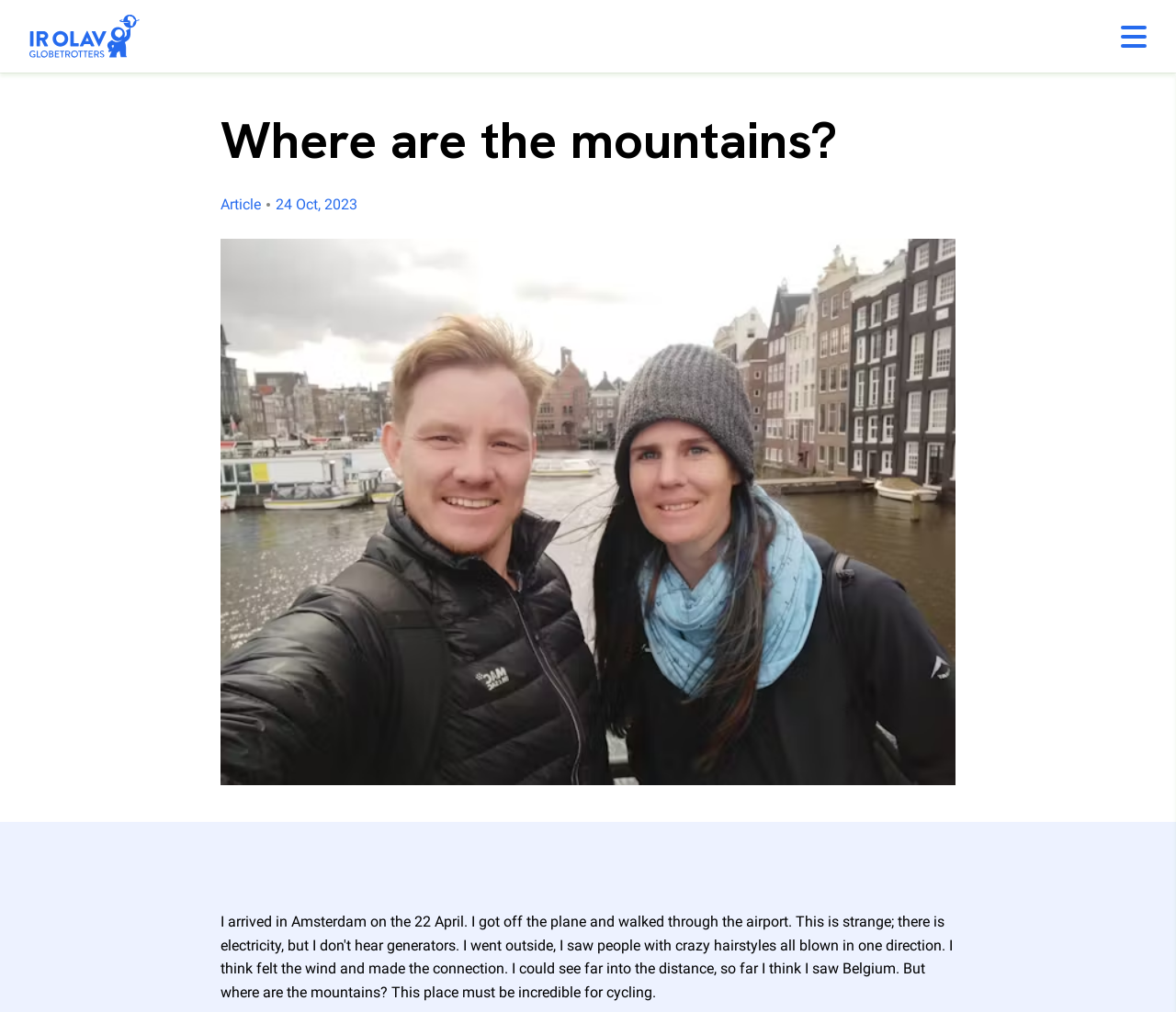Determine the main heading of the webpage and generate its text.

Where are the mountains?